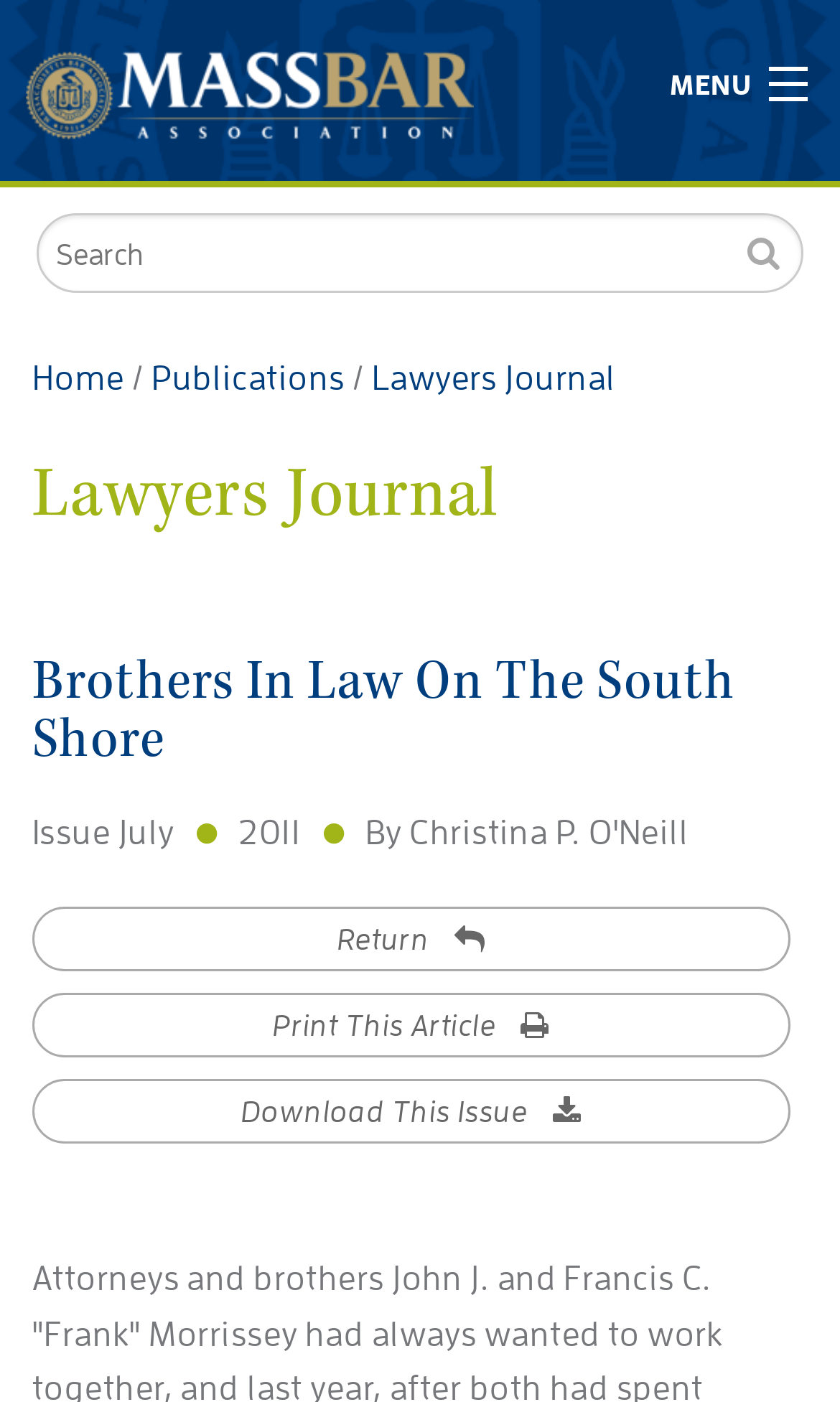How many links are there in the menu?
Using the image, provide a detailed and thorough answer to the question.

The menu is located at the top of the webpage, and it contains links to 'MBA News', 'Events', 'Resources', 'Careers', 'Login', 'Join the MBA', 'Renew Membership', 'Membership', and 'Education'. Counting these links, there are 9 links in the menu.